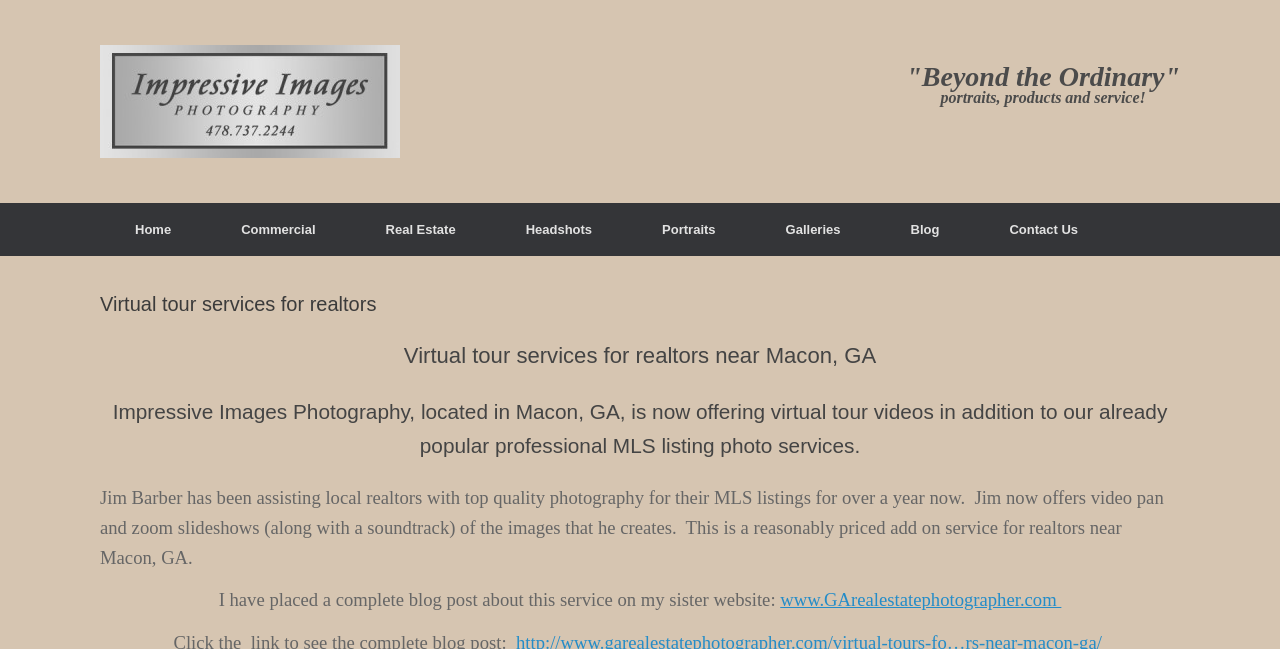Identify the bounding box coordinates of the region that should be clicked to execute the following instruction: "View Real Estate services".

[0.274, 0.313, 0.383, 0.394]